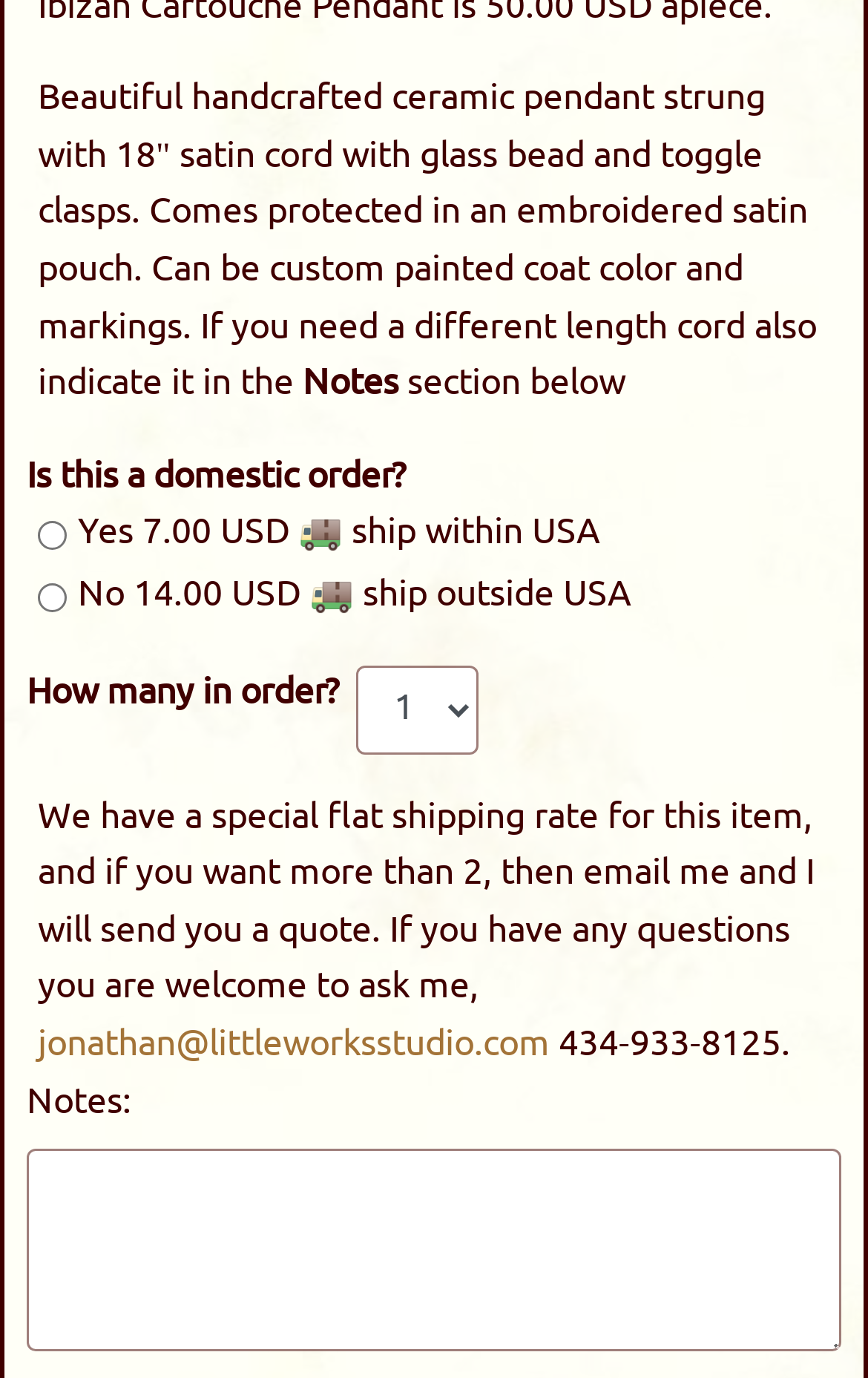Mark the bounding box of the element that matches the following description: "parent_node: Notes:".

[0.031, 0.834, 0.969, 0.981]